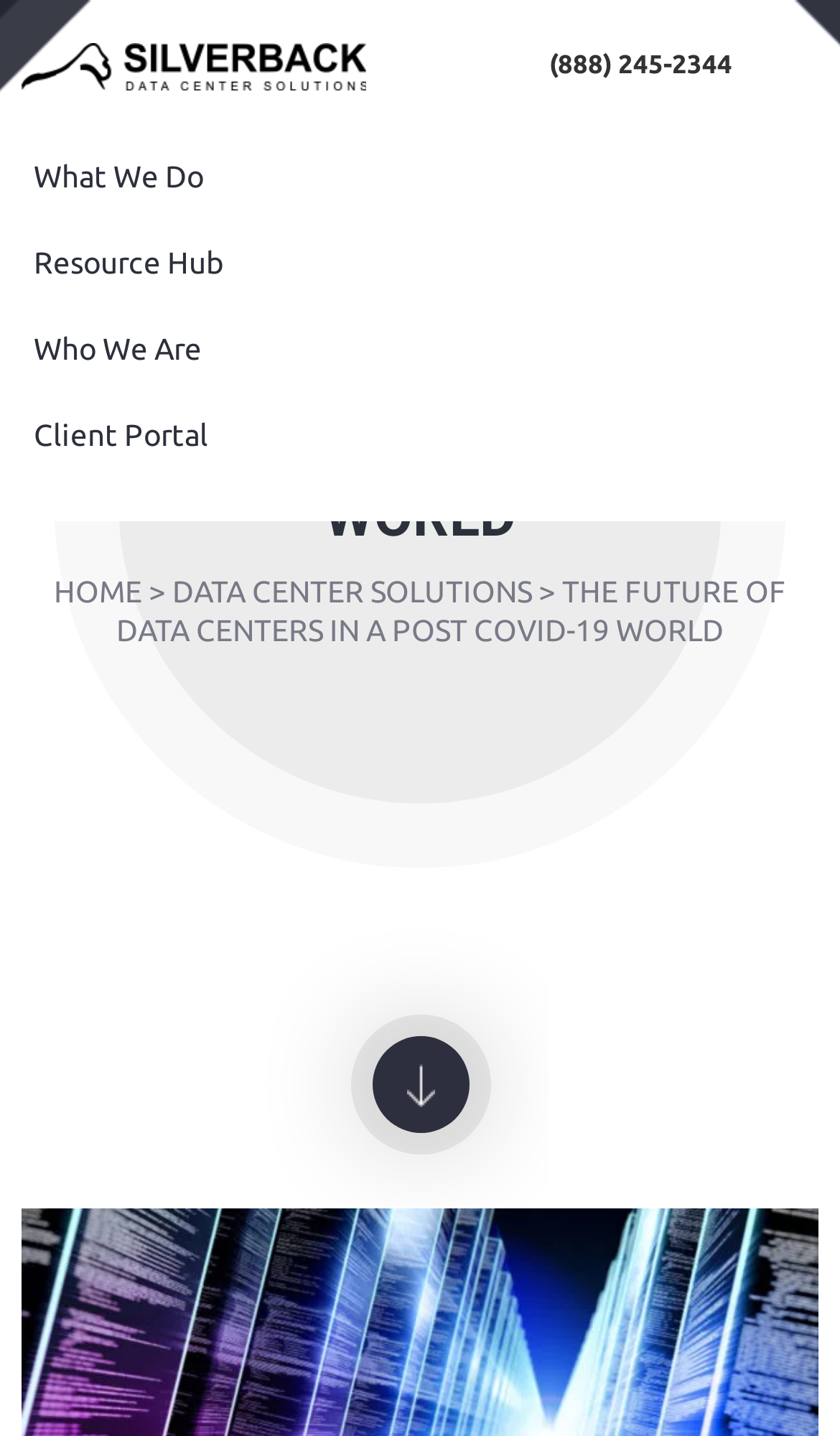Find the bounding box coordinates for the UI element whose description is: "(888) 245-2344". The coordinates should be four float numbers between 0 and 1, in the format [left, top, right, bottom].

[0.654, 0.034, 0.872, 0.054]